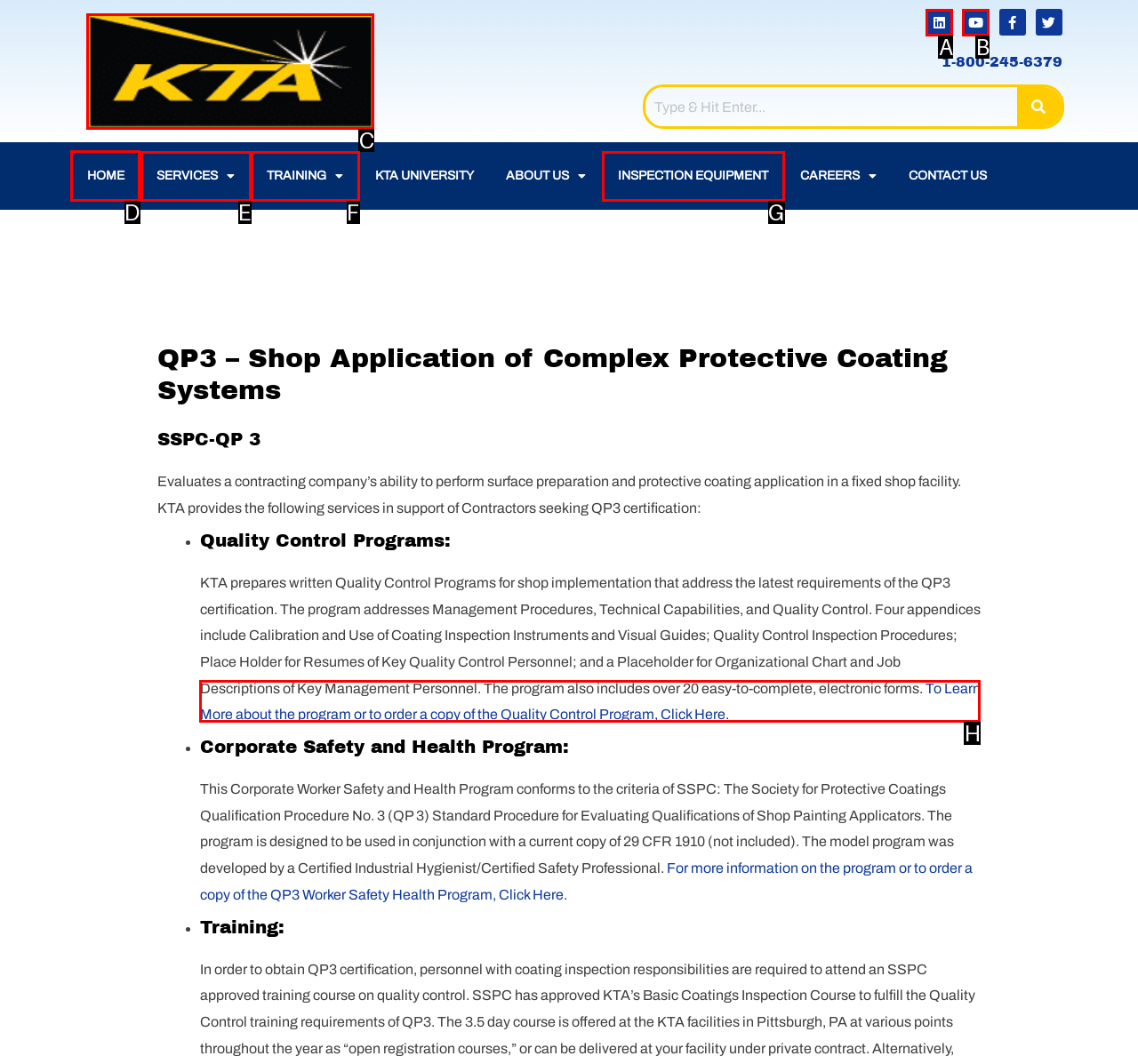Given the task: Go to HOME page, tell me which HTML element to click on.
Answer with the letter of the correct option from the given choices.

D